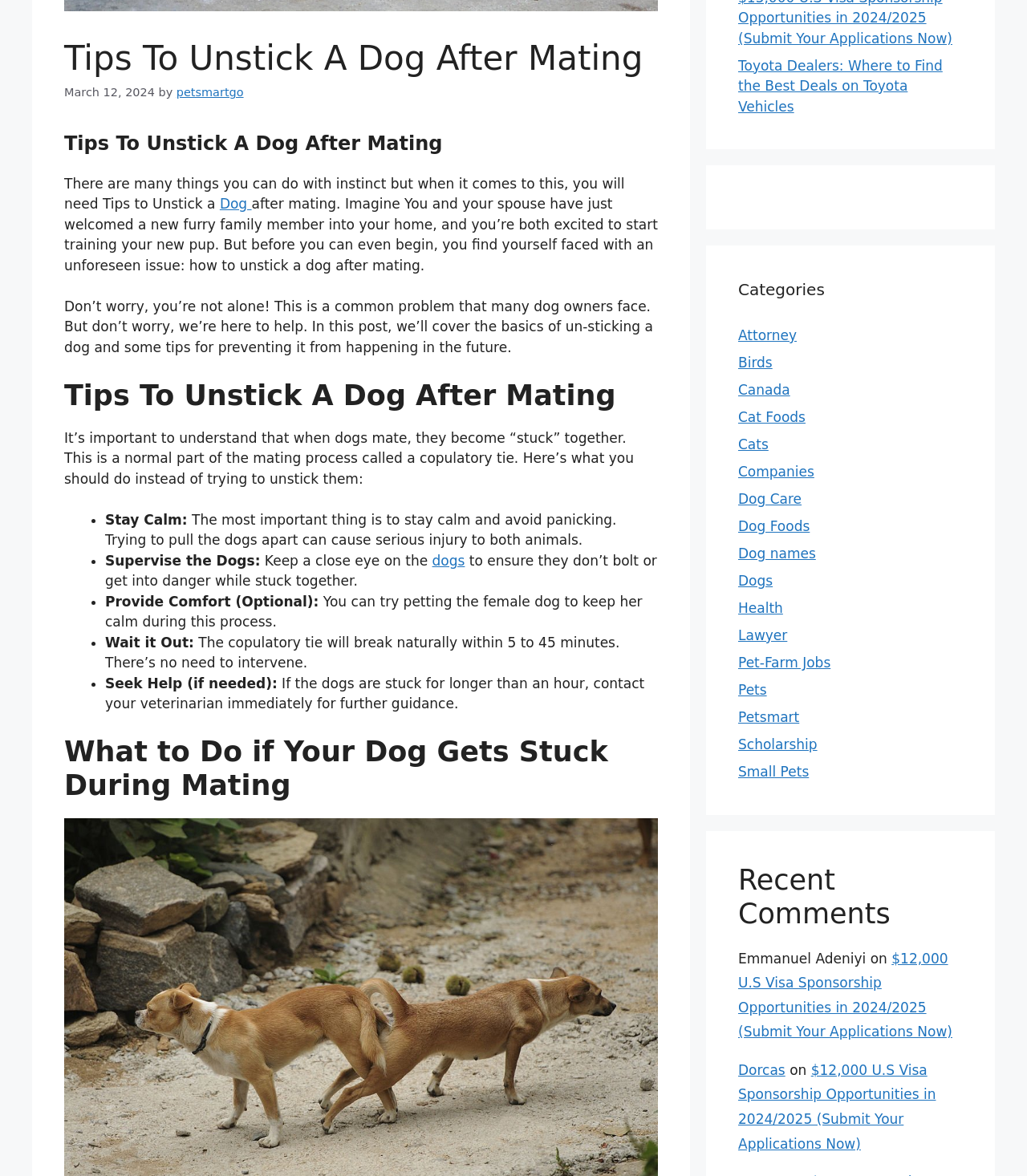Using the description: "Petsmart", determine the UI element's bounding box coordinates. Ensure the coordinates are in the format of four float numbers between 0 and 1, i.e., [left, top, right, bottom].

[0.719, 0.603, 0.778, 0.617]